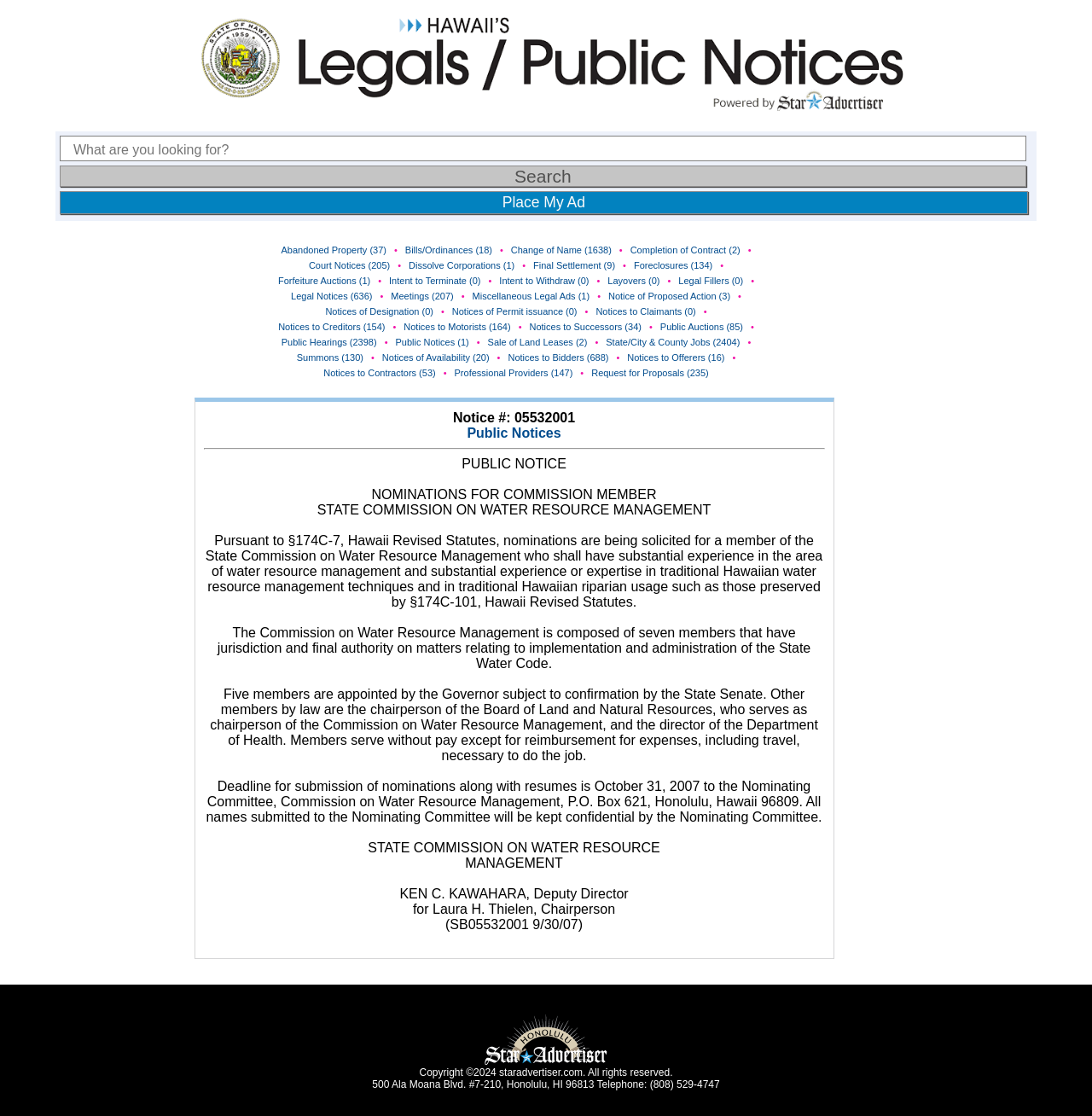Pinpoint the bounding box coordinates of the clickable area necessary to execute the following instruction: "Search for public notices". The coordinates should be given as four float numbers between 0 and 1, namely [left, top, right, bottom].

[0.051, 0.118, 0.949, 0.168]